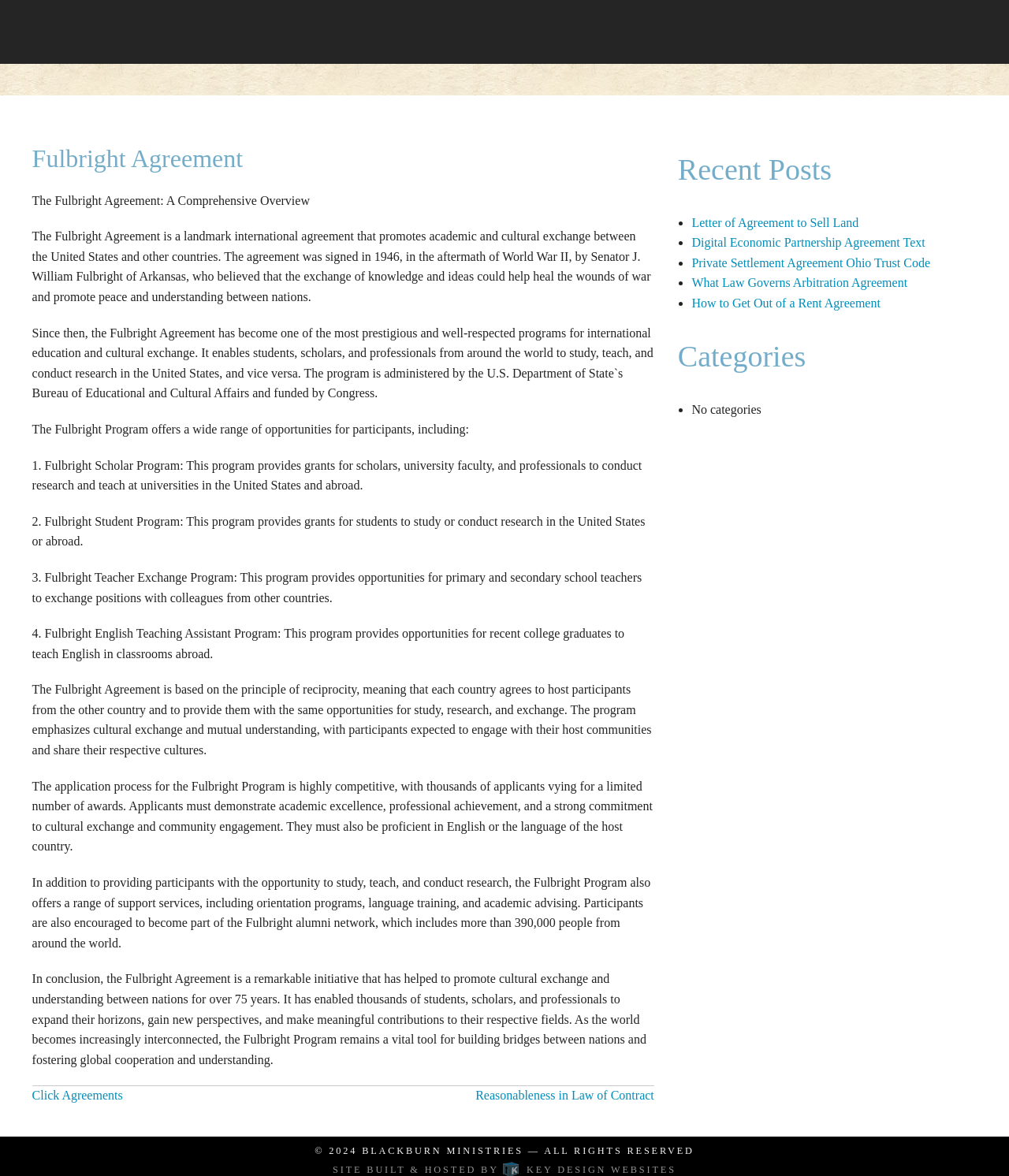What is the Fulbright Agreement?
Based on the screenshot, provide a one-word or short-phrase response.

A landmark international agreement